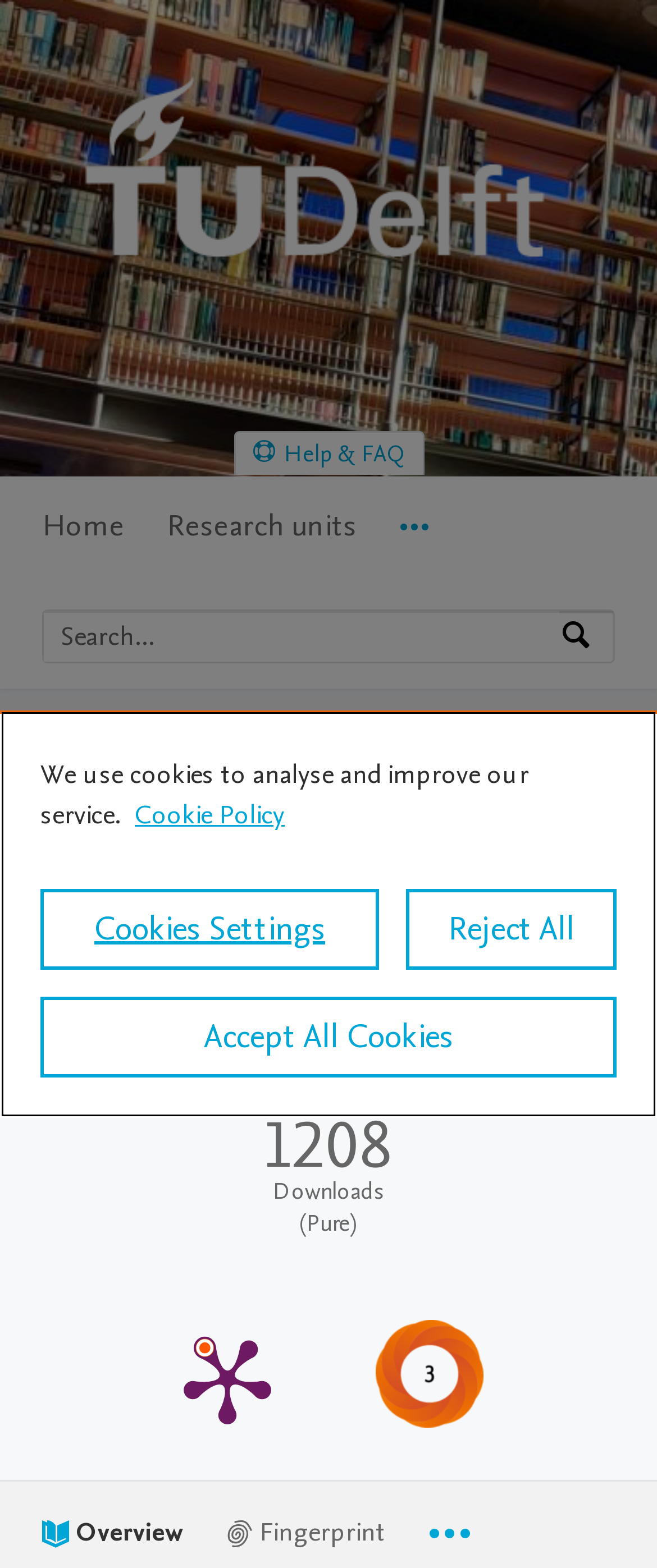How many downloads does this work have?
Please provide a comprehensive answer based on the details in the screenshot.

I found the answer by looking at the publication metrics section, where the total downloads for this work are displayed.